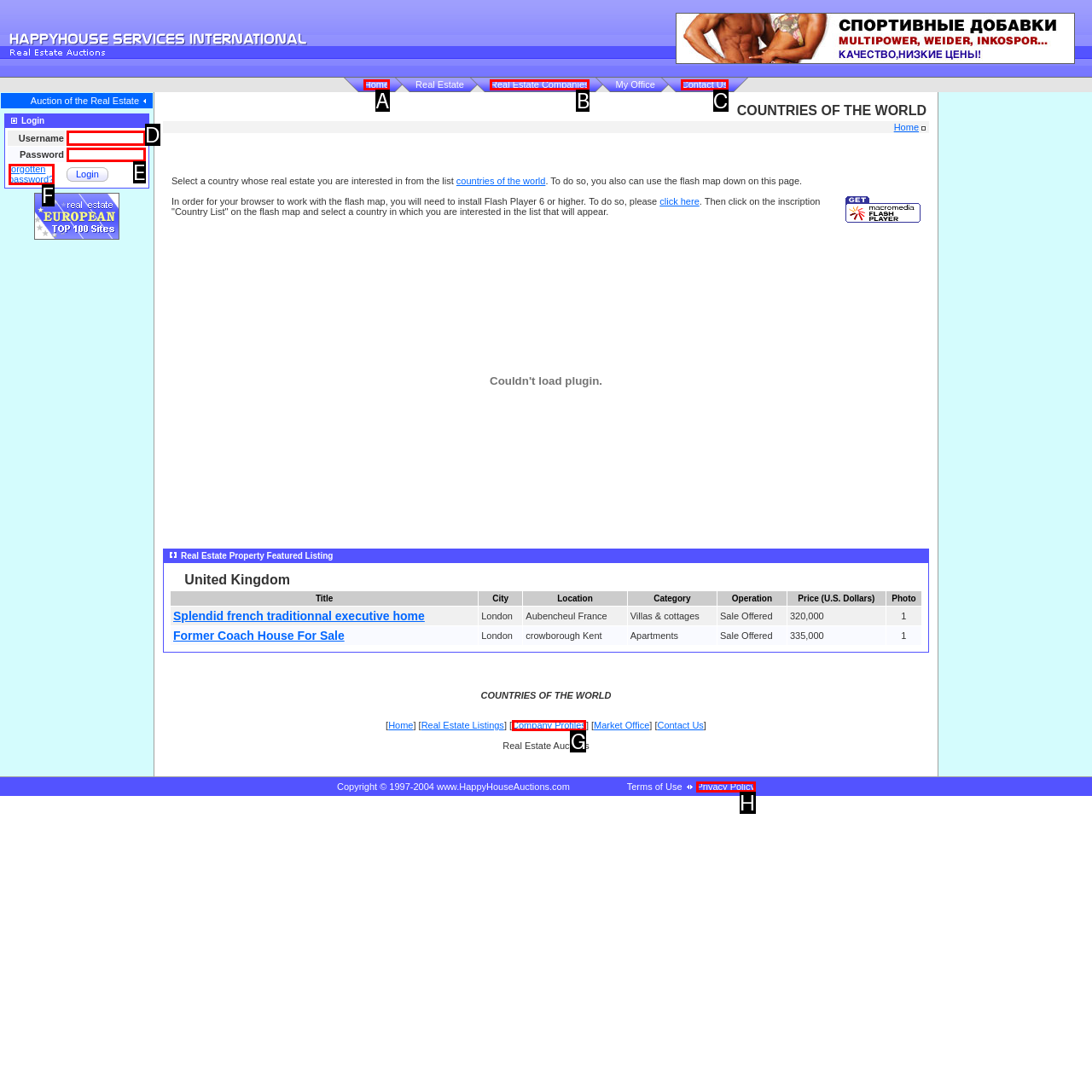Which HTML element should be clicked to complete the task: Click on the 'Previous' button? Answer with the letter of the corresponding option.

None